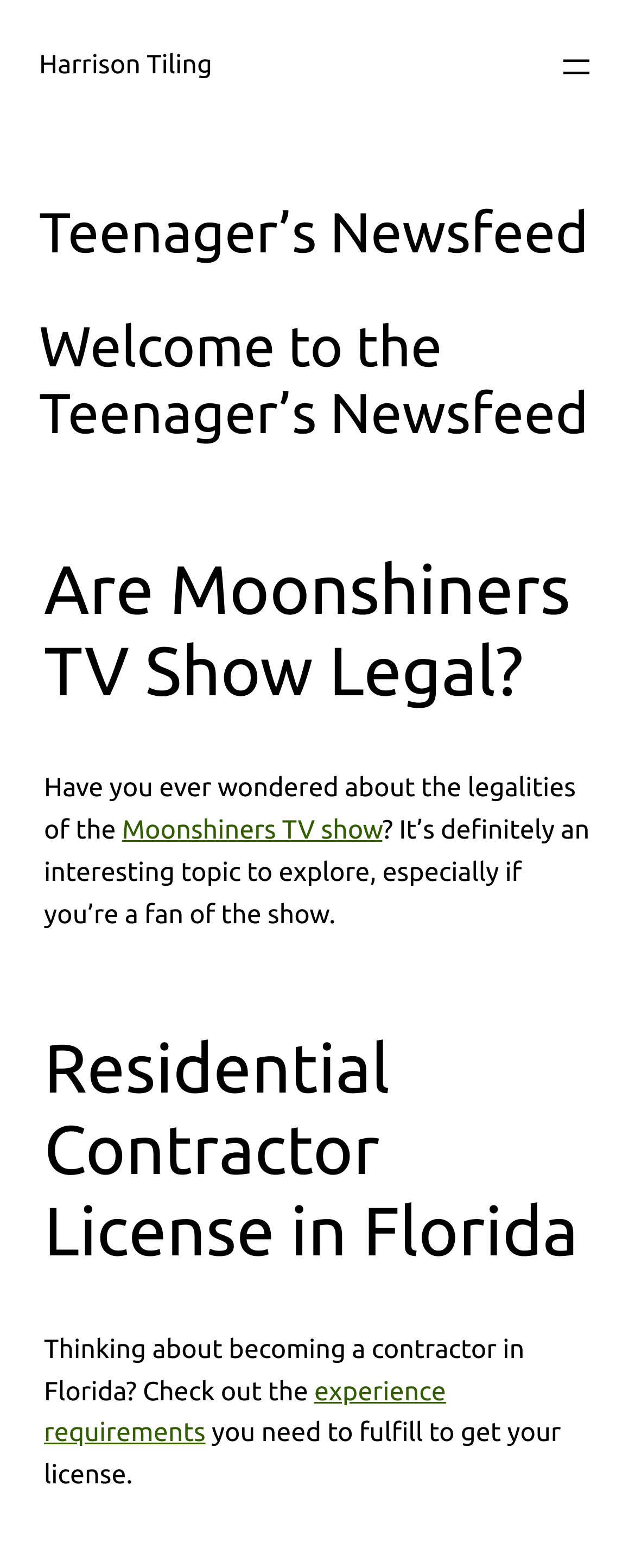Locate the bounding box of the UI element defined by this description: "Renewable Home Heating". The coordinates should be given as four float numbers between 0 and 1, formatted as [left, top, right, bottom].

None